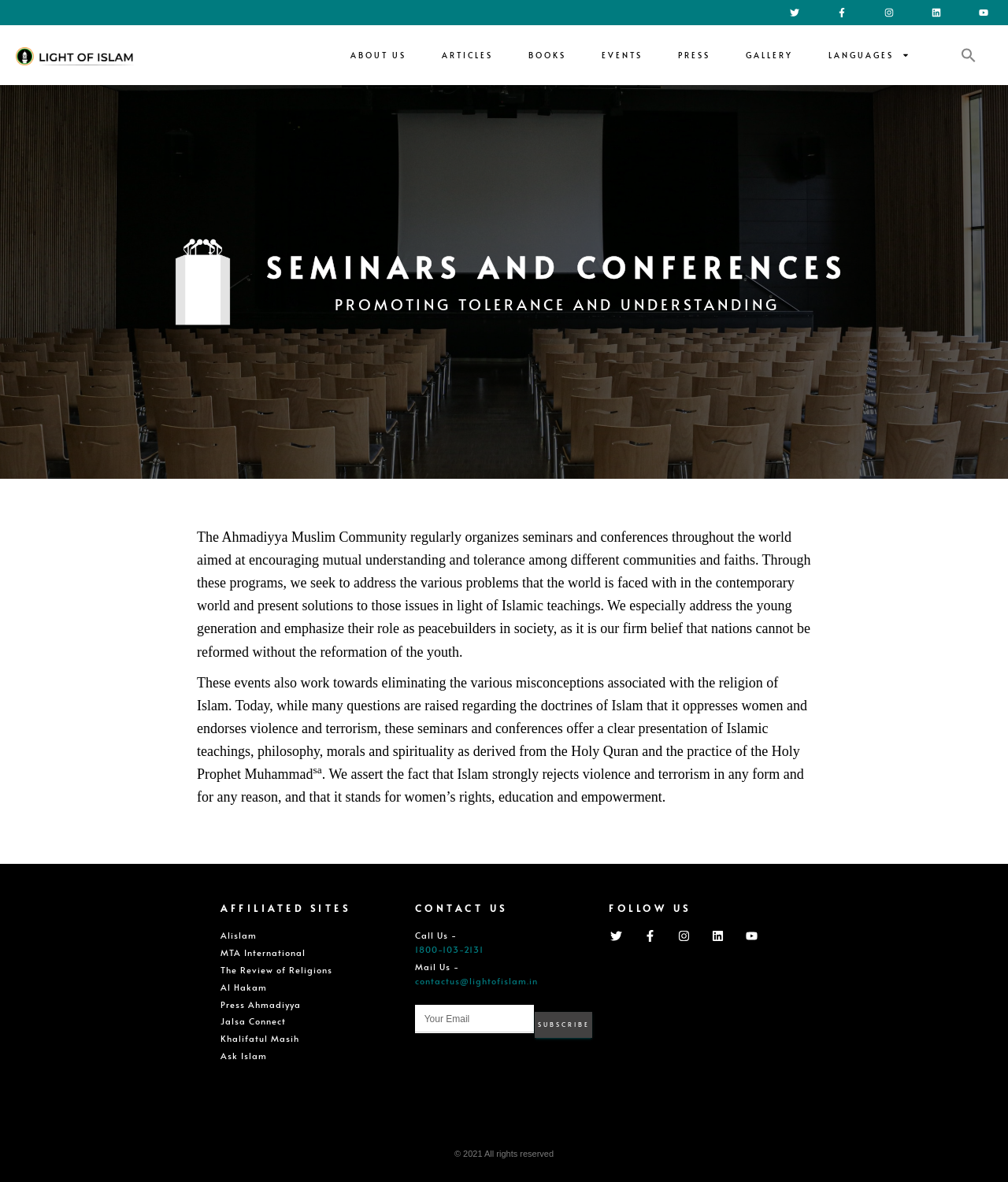Construct a comprehensive caption that outlines the webpage's structure and content.

This webpage is about the Ahmadiyya Muslim Community's seminars and conferences, which aim to promote tolerance and understanding among different communities and faiths. At the top of the page, there is a logo on the left and a navigation menu on the right, consisting of links to various sections such as "About Us", "Articles", "Books", "Events", "Press", "Gallery", and "Languages". 

Below the navigation menu, there is a prominent image of a podium, followed by two headings: "SEMINARS AND CONFERENCES" and "PROMOTING TOLERANCE AND UNDERSTANDING". 

The main content of the page is divided into three paragraphs, which describe the purpose and goals of the seminars and conferences. The text explains that these events aim to address various problems faced by the world, present solutions based on Islamic teachings, and eliminate misconceptions about Islam. 

On the right side of the page, there is a section titled "AFFILIATED SITES", which lists several links to related websites. Below this section, there is a "CONTACT US" section, which provides a phone number, email address, and a subscription form. 

Further down, there is a "FOLLOW US" section, which features links to the community's social media profiles, including Twitter, Facebook, Instagram, LinkedIn, and YouTube. 

At the very bottom of the page, there is a copyright notice and a button with an unknown function.